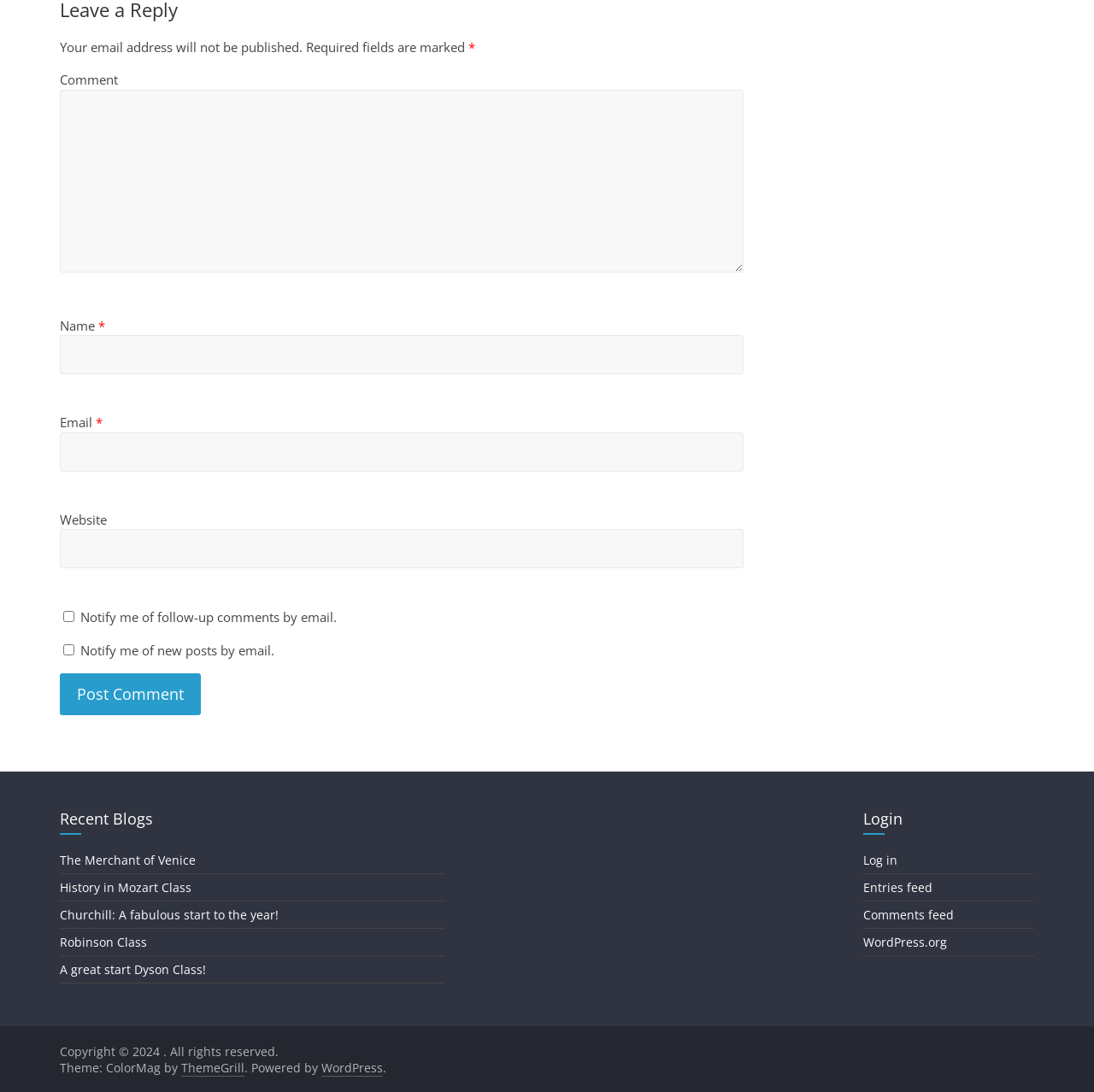What type of content is listed under 'Recent Blogs'?
Refer to the screenshot and deliver a thorough answer to the question presented.

The webpage has a section titled 'Recent Blogs' which lists several links with titles such as 'The Merchant of Venice', 'History in Mozart Class', and 'Churchill: A fabulous start to the year!'. These links are likely titles of recent blog posts.